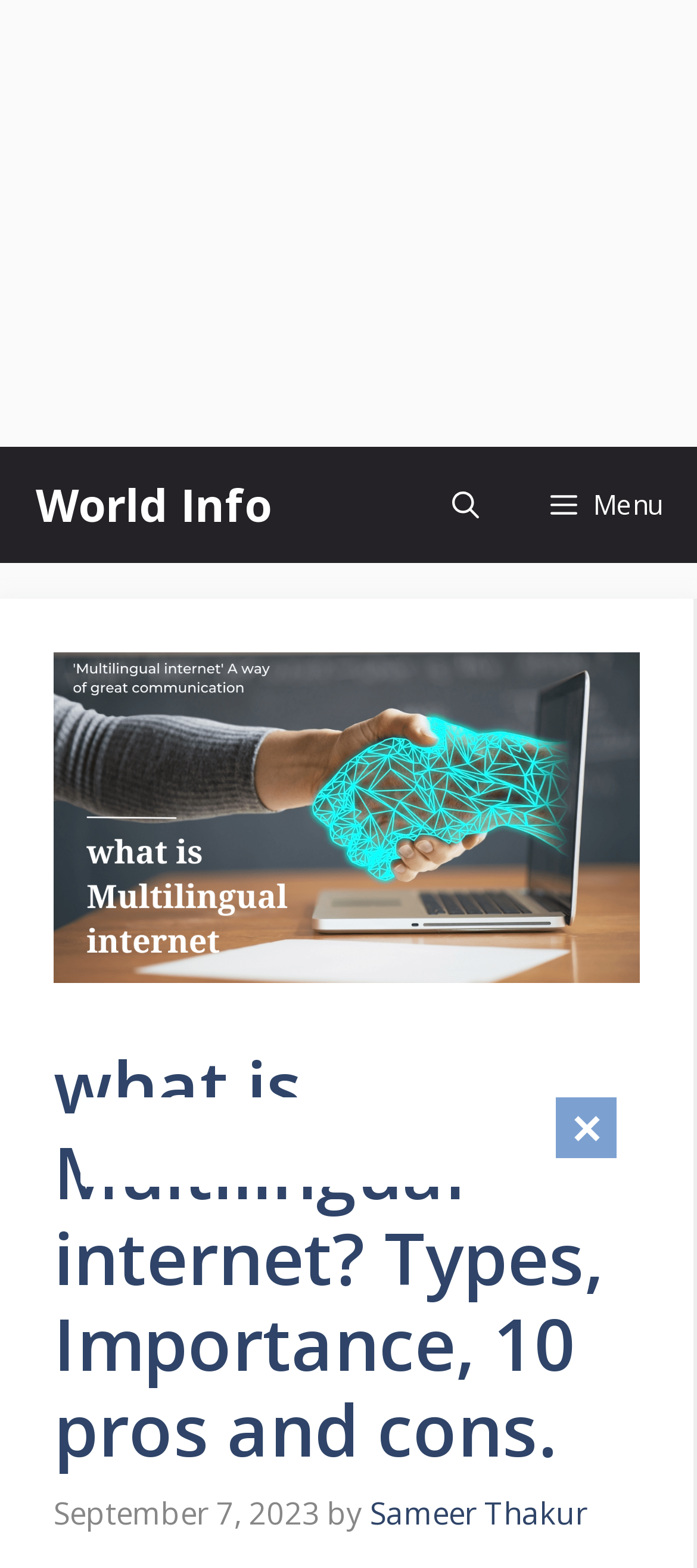What is the function of the 'Open search' button?
Answer with a single word or phrase, using the screenshot for reference.

To open search